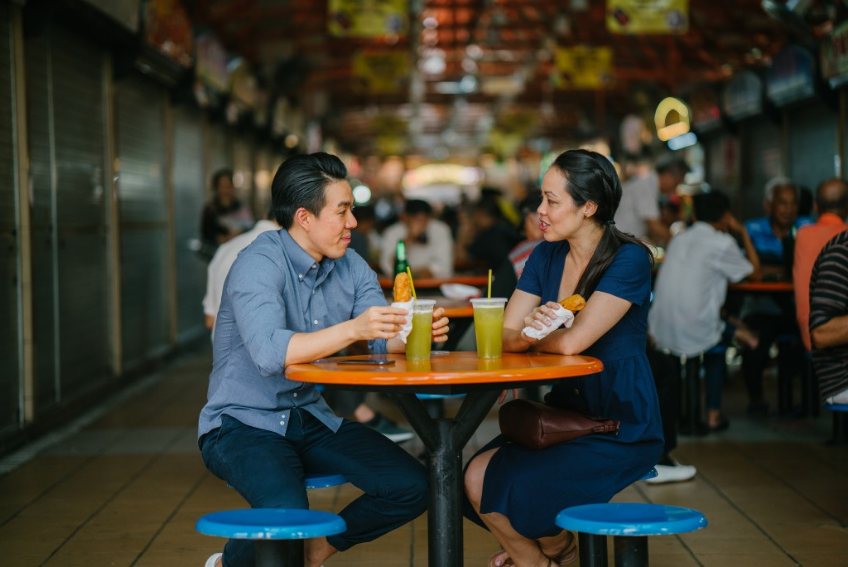Use a single word or phrase to answer the question:
What is the atmosphere like in the background?

Lively and bustling